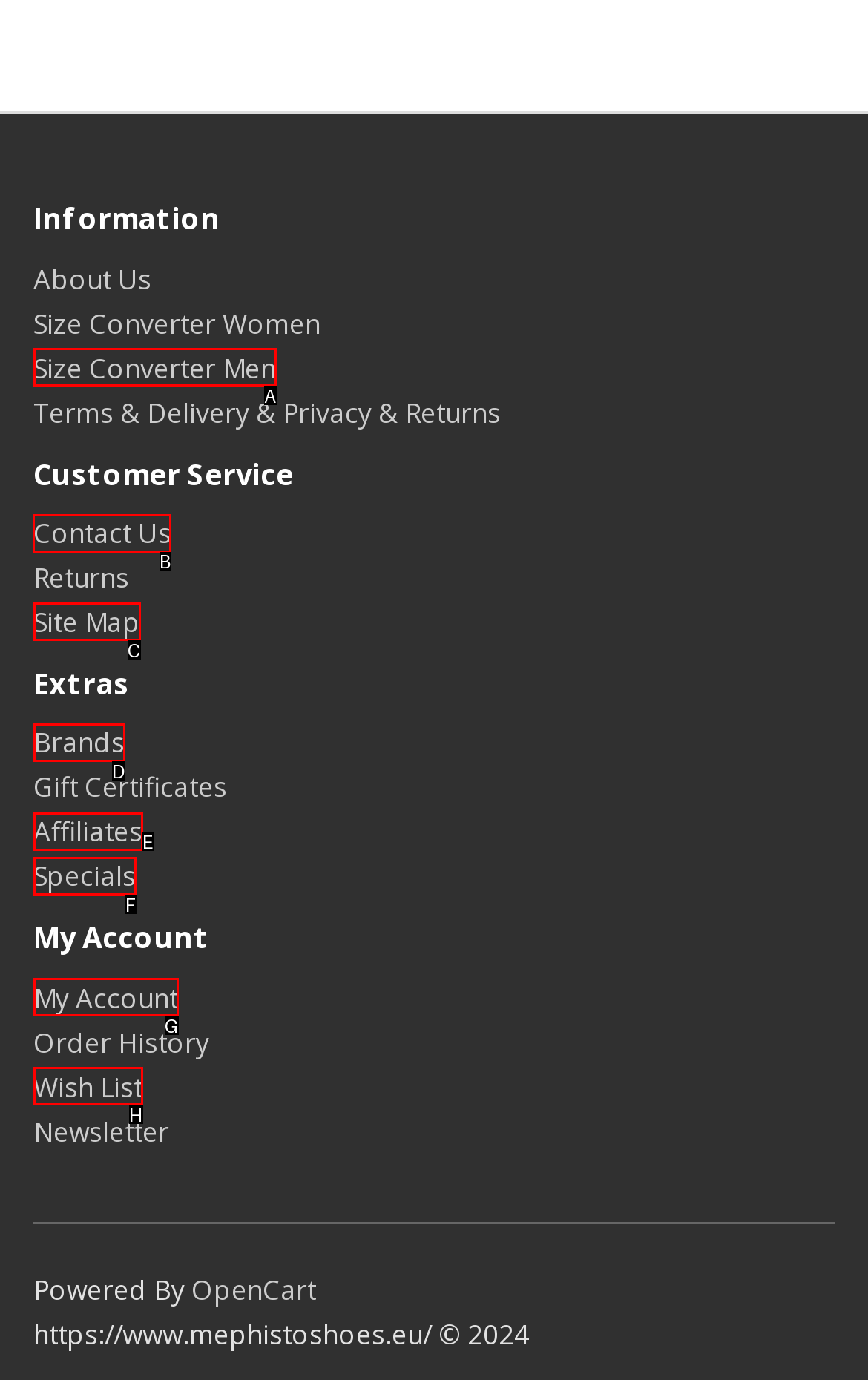Select the letter of the option that should be clicked to achieve the specified task: Contact Customer Service. Respond with just the letter.

B